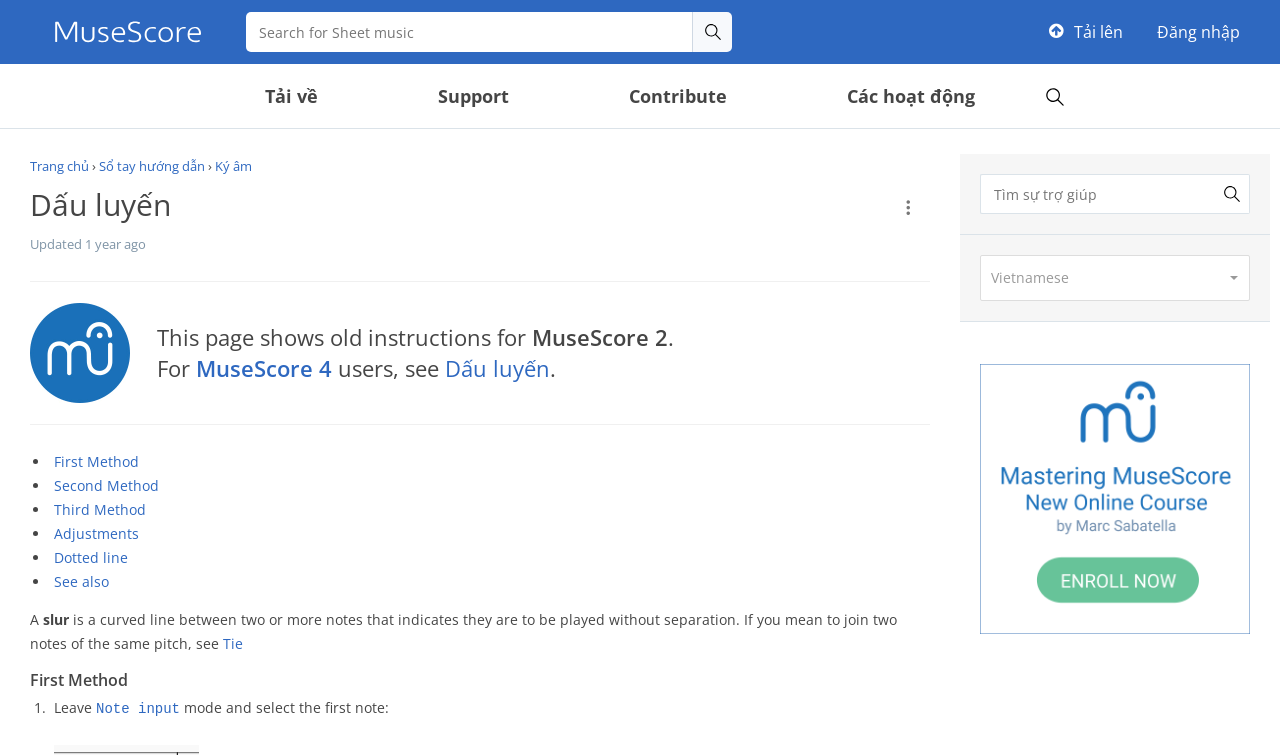Given the element description Paver Block Making Machine, specify the bounding box coordinates of the corresponding UI element in the format (top-left x, top-left y, bottom-right x, bottom-right y). All values must be between 0 and 1.

None